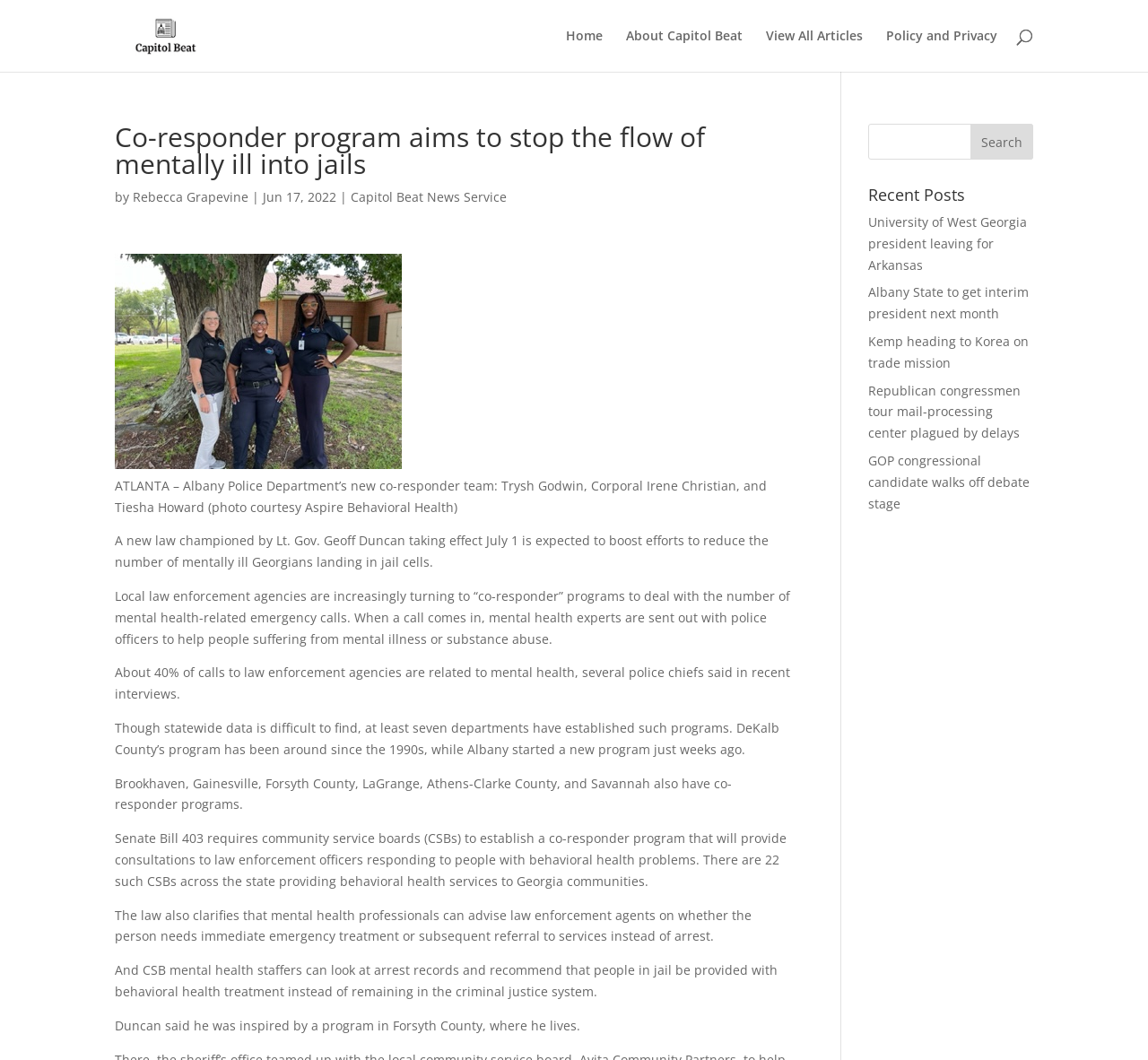Could you please study the image and provide a detailed answer to the question:
What is the name of the lieutenant governor who championed the new law?

The article mentions that the new law was championed by Lt. Gov. Geoff Duncan, who was inspired by a program in Forsyth County, where he lives.